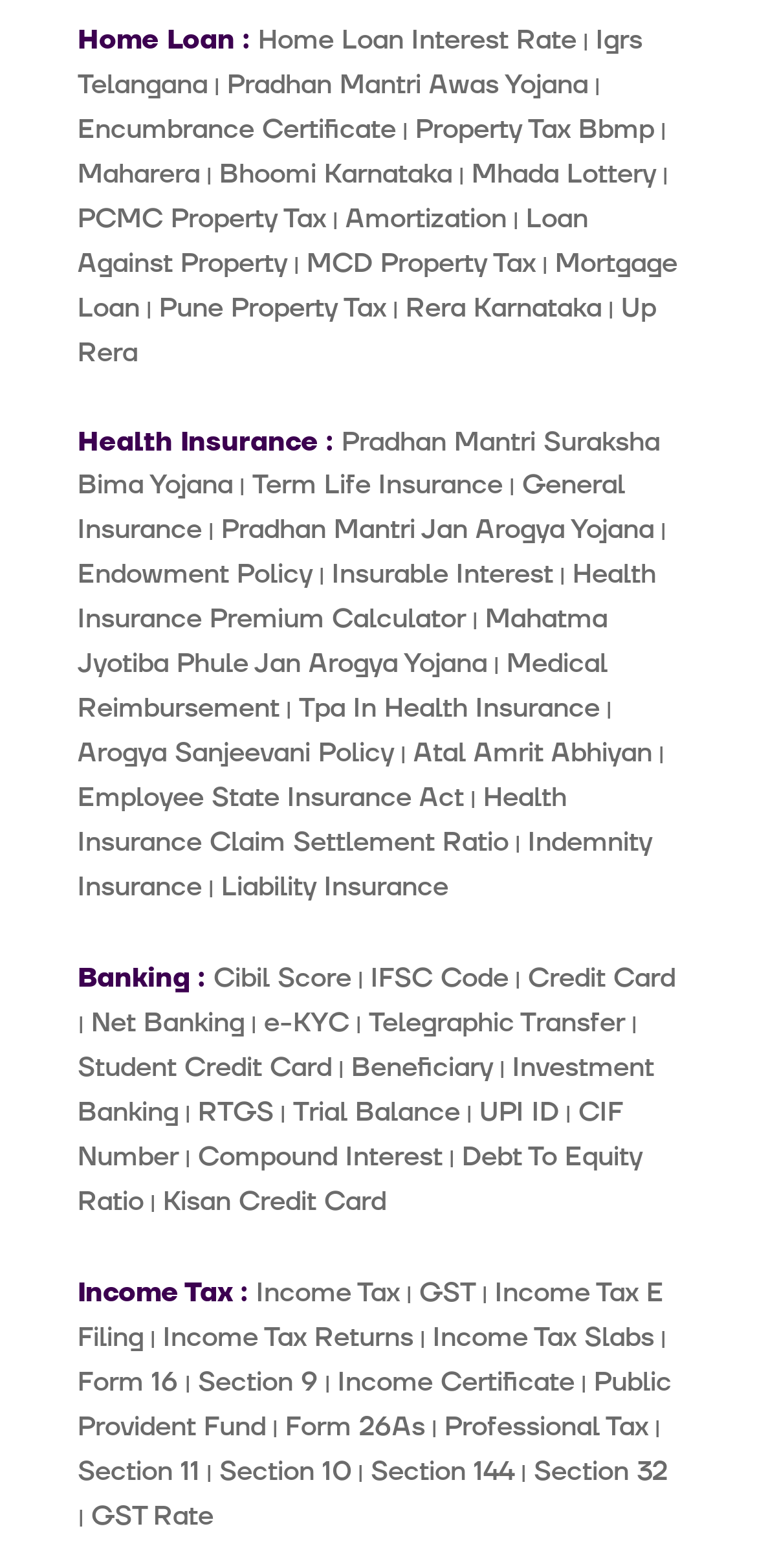What is the first link under the 'Banking' category?
Give a one-word or short phrase answer based on the image.

Cibil Score